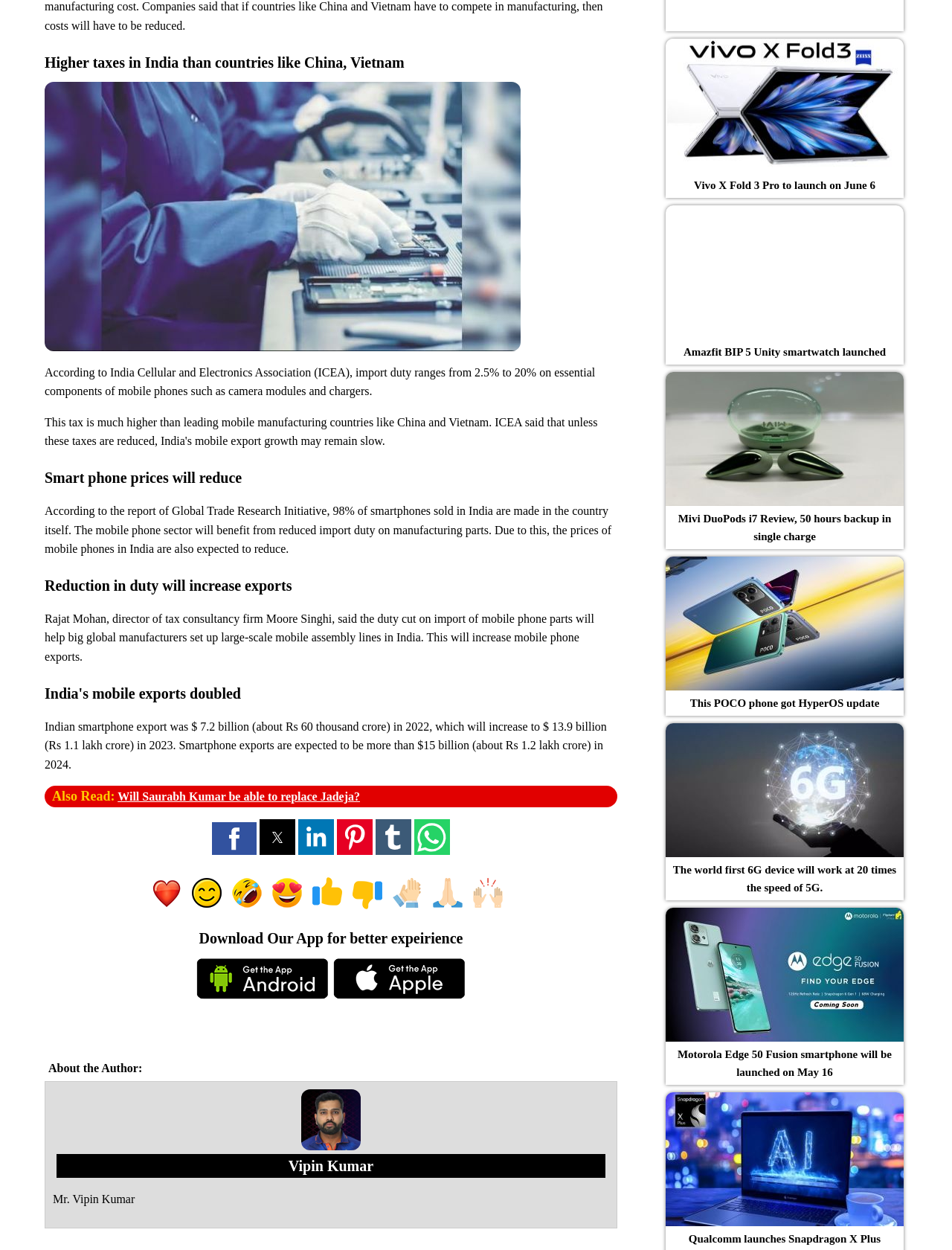Locate the bounding box of the UI element based on this description: "Fire". Provide four float numbers between 0 and 1 as [left, top, right, bottom].

[0.497, 0.699, 0.536, 0.729]